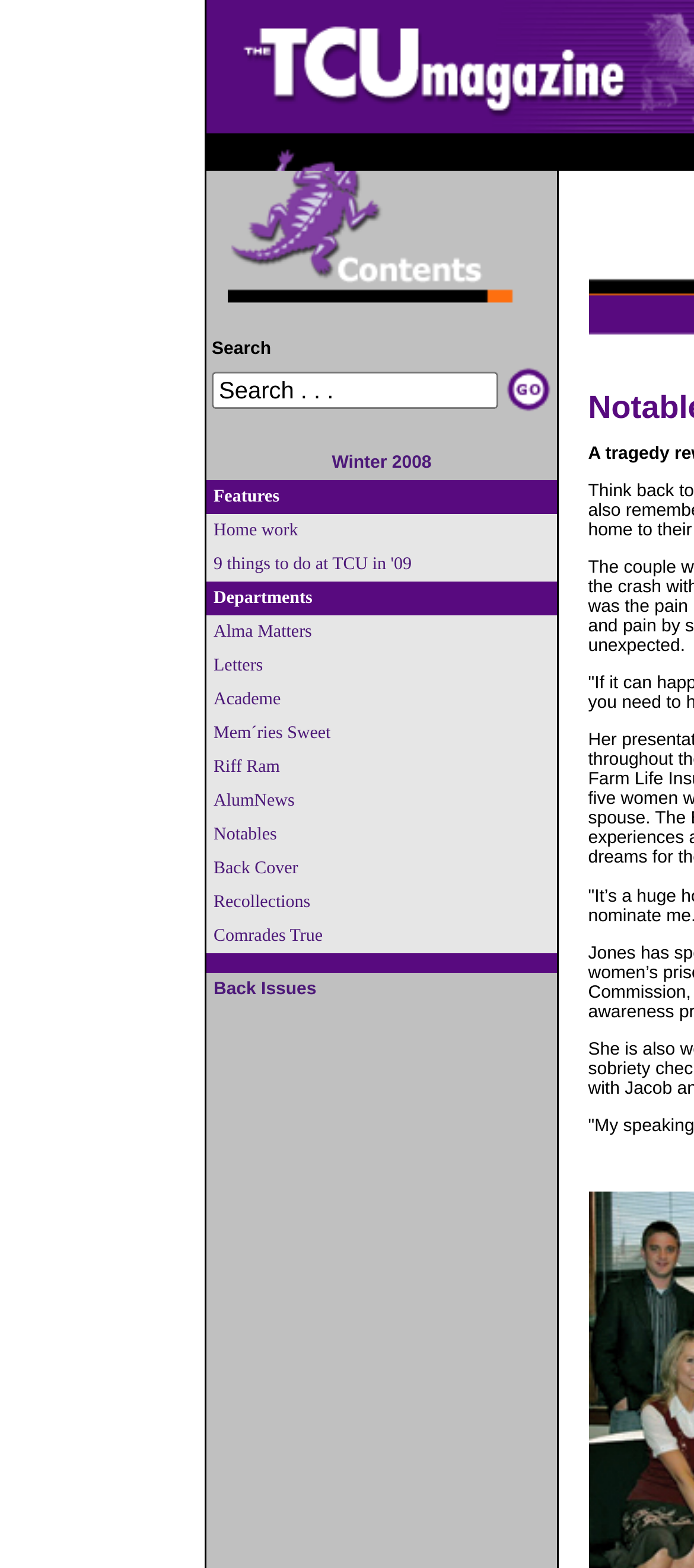Identify the bounding box coordinates for the region of the element that should be clicked to carry out the instruction: "View the Home work article". The bounding box coordinates should be four float numbers between 0 and 1, i.e., [left, top, right, bottom].

[0.308, 0.332, 0.429, 0.345]